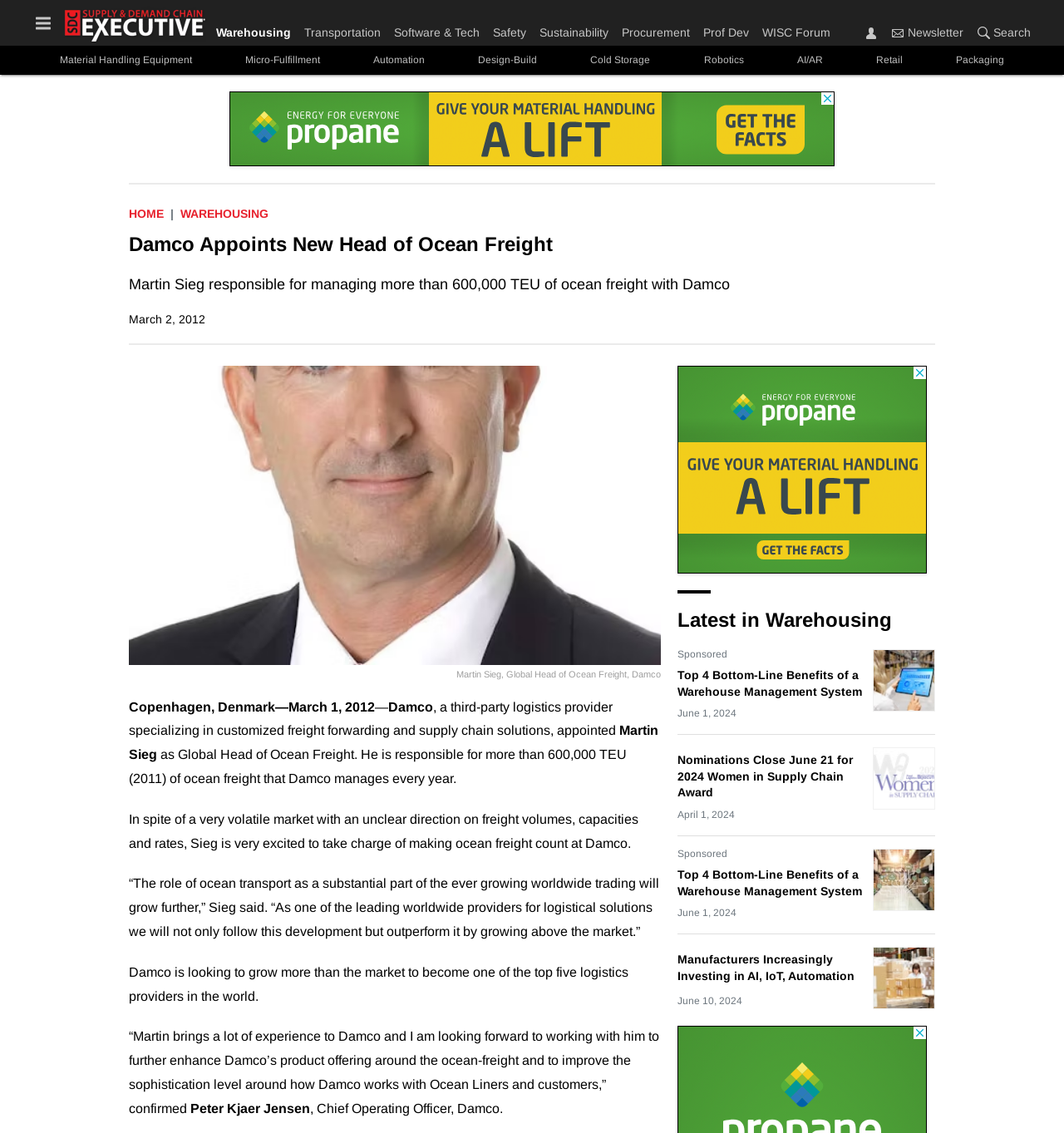Review the image closely and give a comprehensive answer to the question: How many TEU of ocean freight does Damco manage every year?

The answer can be found in the article content, where it is mentioned that 'He is responsible for more than 600,000 TEU (2011) of ocean freight that Damco manages every year.'